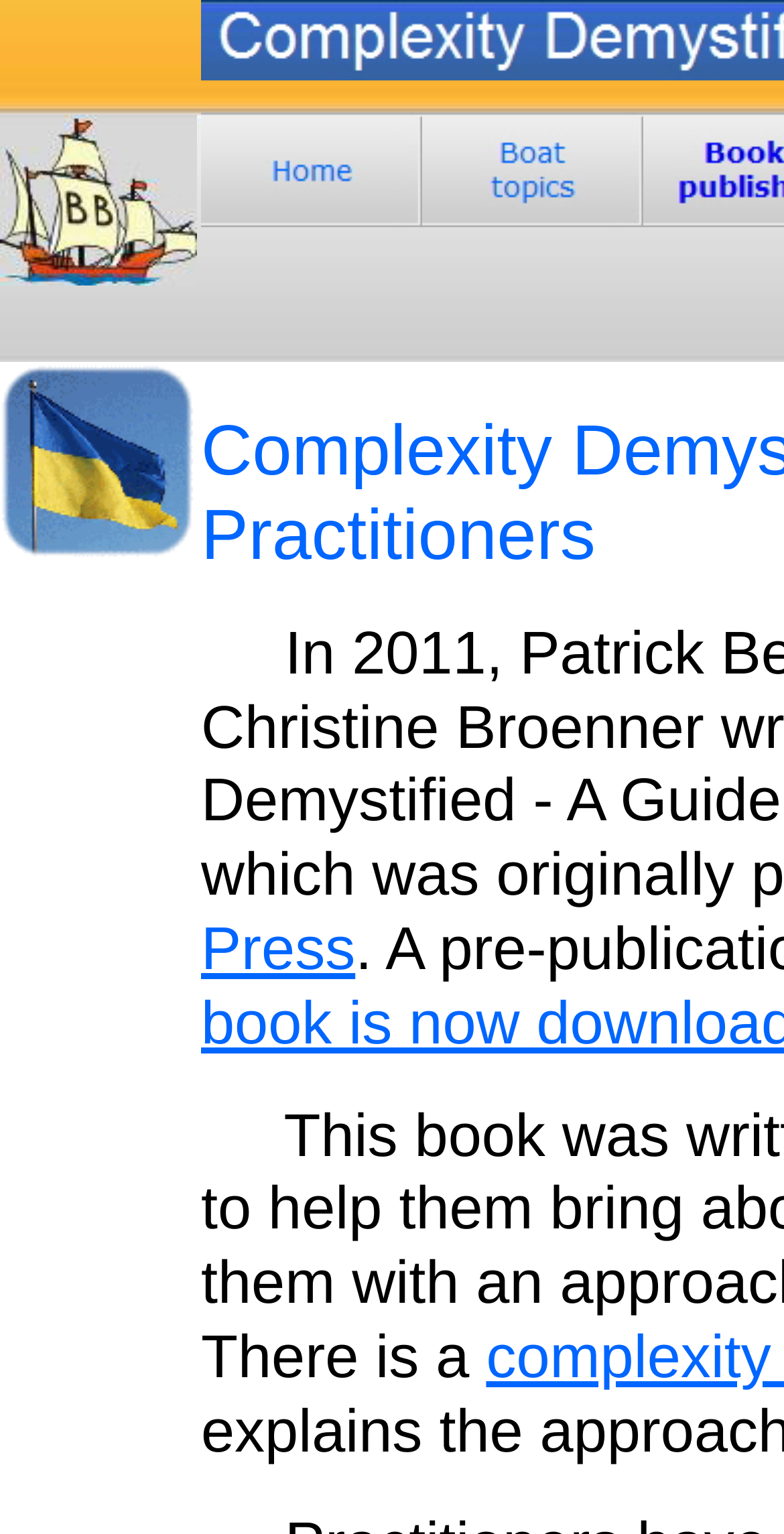Can you look at the image and give a comprehensive answer to the question:
How many cells are in the top-left table cell?

The top-left table cell contains only one LayoutTableCell element (with ID 85), indicating that there is only one cell in the top-left table cell.